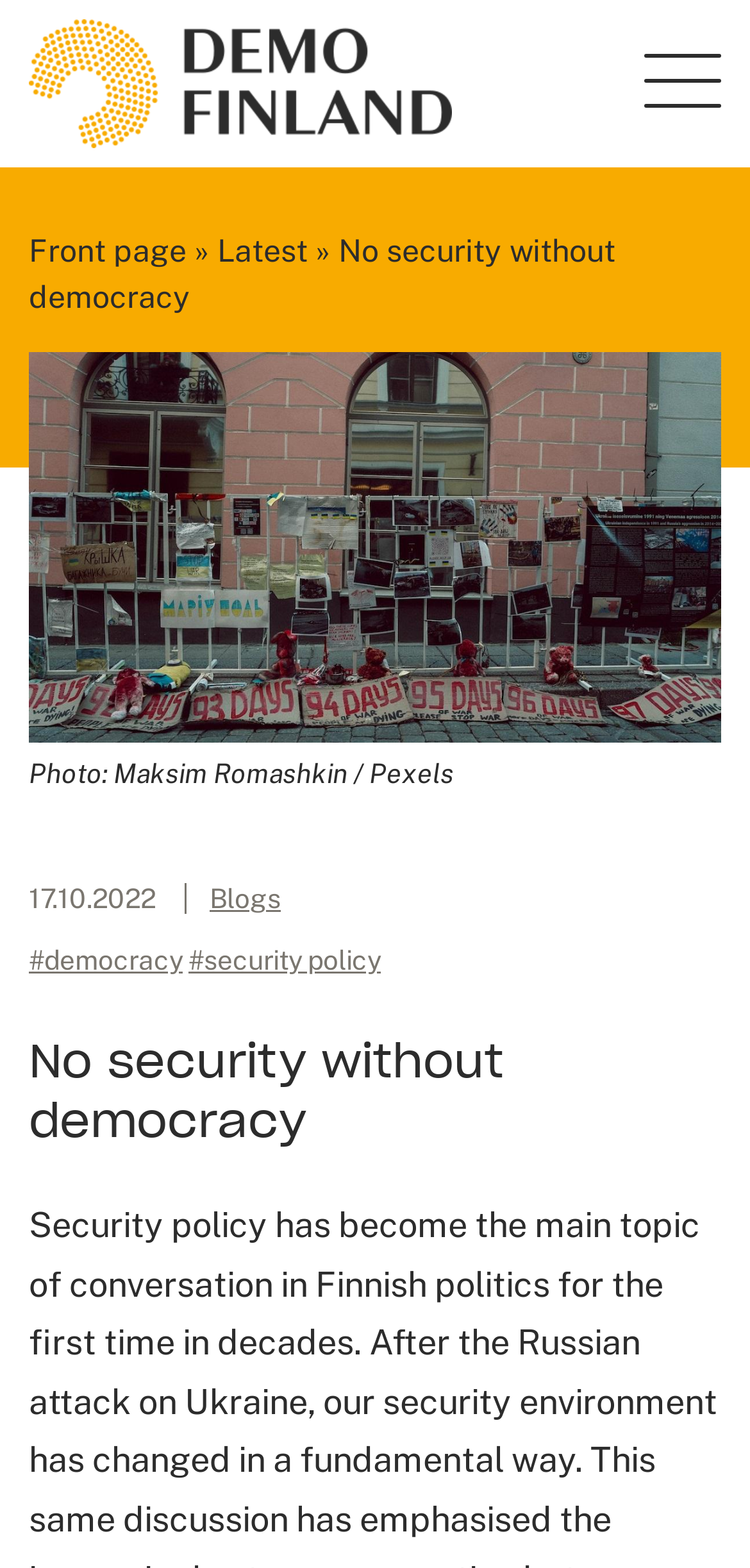Determine the bounding box for the described HTML element: "alt="Demo Finland"". Ensure the coordinates are four float numbers between 0 and 1 in the format [left, top, right, bottom].

[0.038, 0.04, 0.603, 0.063]